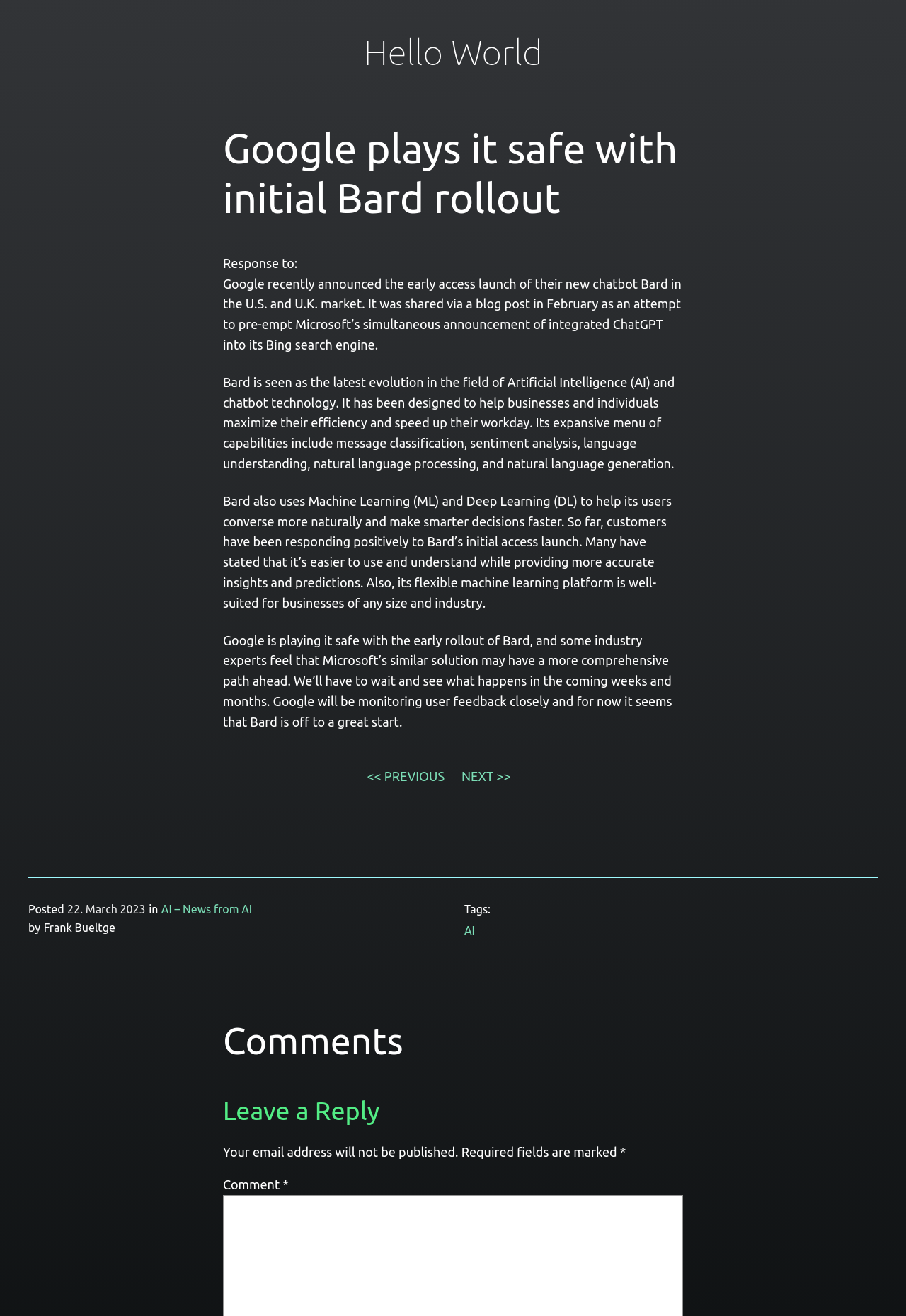Predict the bounding box of the UI element based on the description: "AI – News from AI". The coordinates should be four float numbers between 0 and 1, formatted as [left, top, right, bottom].

[0.178, 0.686, 0.278, 0.696]